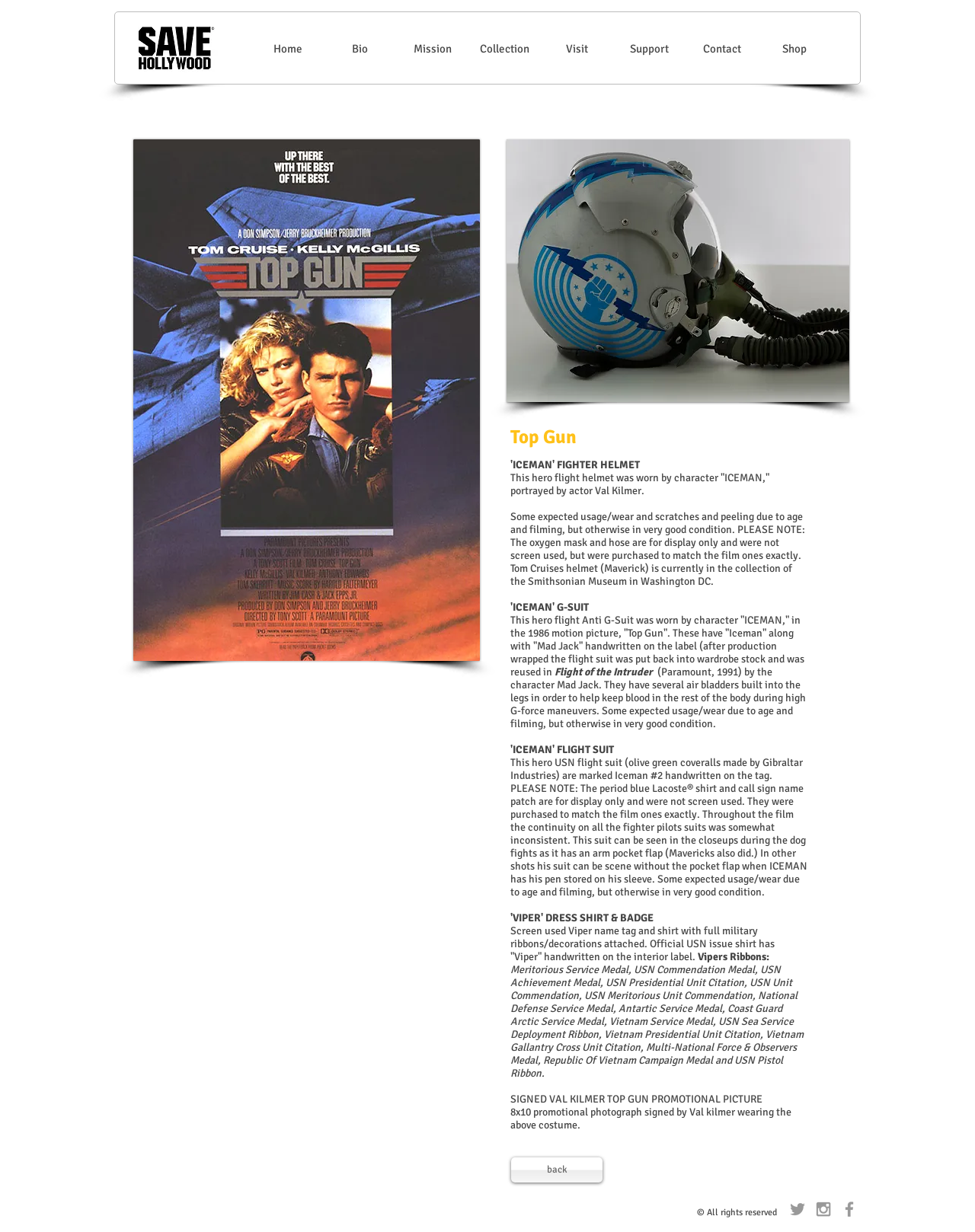Detail the webpage's structure and highlights in your description.

This webpage is dedicated to Top Gun 2 and appears to be a fan site or a memorabilia collection. At the top, there is a navigation bar with 8 links: Home, Bio, Mission, Collection, Visit, Support, Contact, and Shop. Below the navigation bar, there is a main section that takes up most of the page.

In the main section, there is a large poster image of Top Gun on the left, and a slideshow gallery on the right. The slideshow gallery has two buttons to navigate through the images, and a play button to start the slideshow. The current image in the slideshow is of an "Iceman" screen-used helmet, with a description below it.

Below the poster image, there is a heading that reads "Top Gun", followed by several paragraphs of text describing various memorabilia items from the movie, including a hero flight helmet, an anti-G suit, and a USN flight suit. The text also mentions that some of the items were worn by Val Kilmer, who played the character "Iceman" in the movie.

The memorabilia items are described in detail, including their condition and any notable features. There are also mentions of other movies and TV shows that the items were used in. At the bottom of the main section, there is a link to go back to a previous page.

At the very bottom of the page, there is a copyright notice and a social bar with links to Twitter, Instagram, and Facebook.